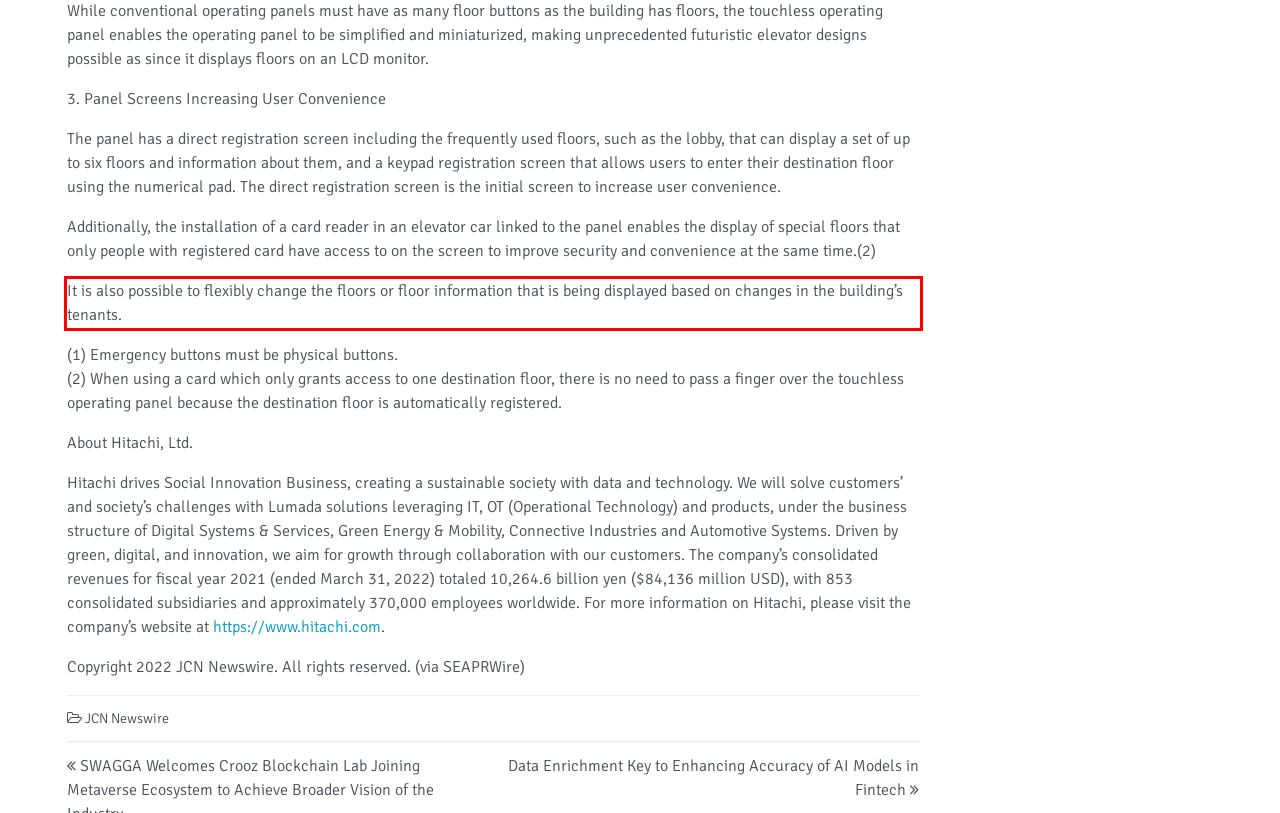Using the provided webpage screenshot, identify and read the text within the red rectangle bounding box.

It is also possible to flexibly change the floors or floor information that is being displayed based on changes in the building’s tenants.